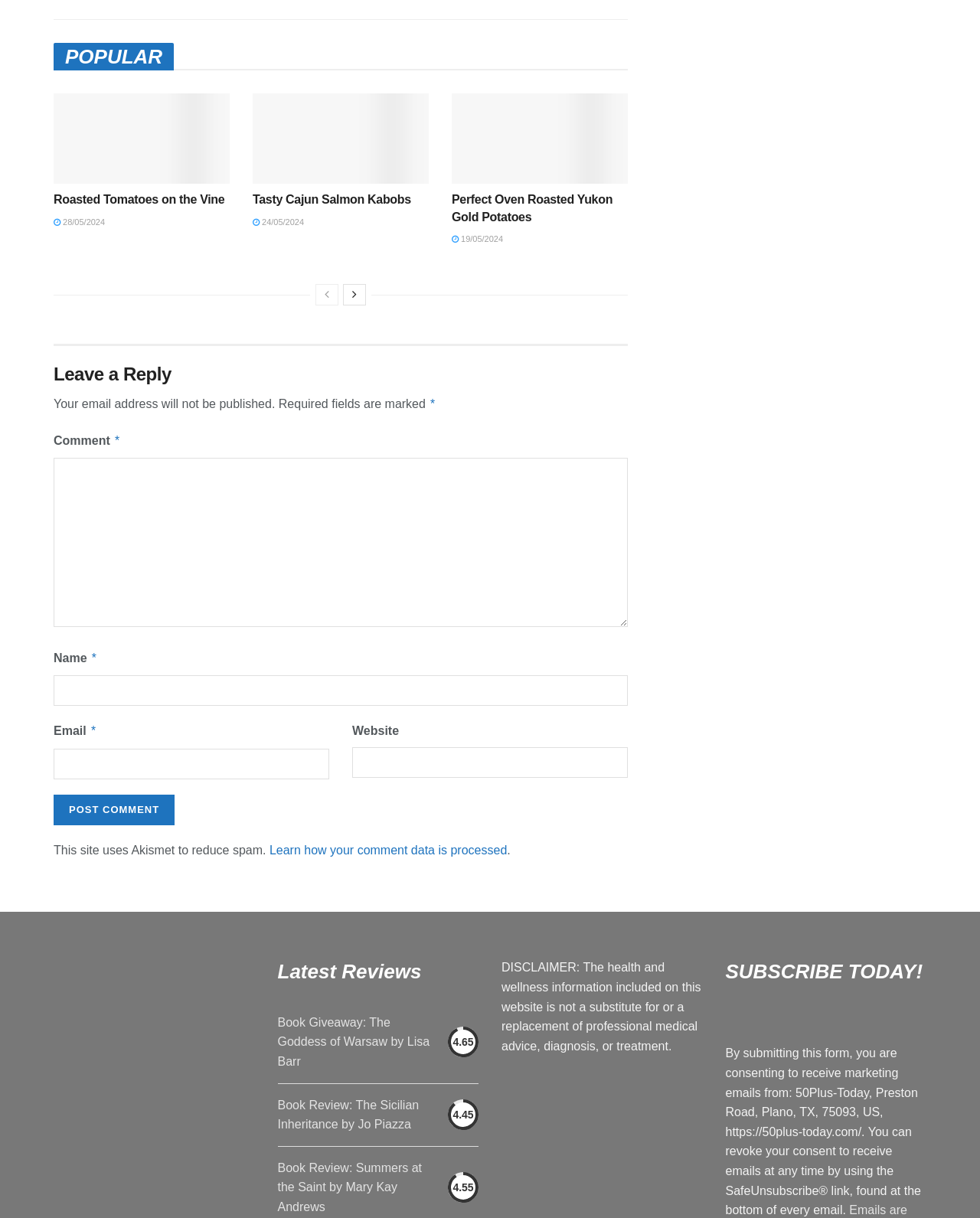Answer briefly with one word or phrase:
What is the title of the first article?

Roasted Tomatoes on the Vine